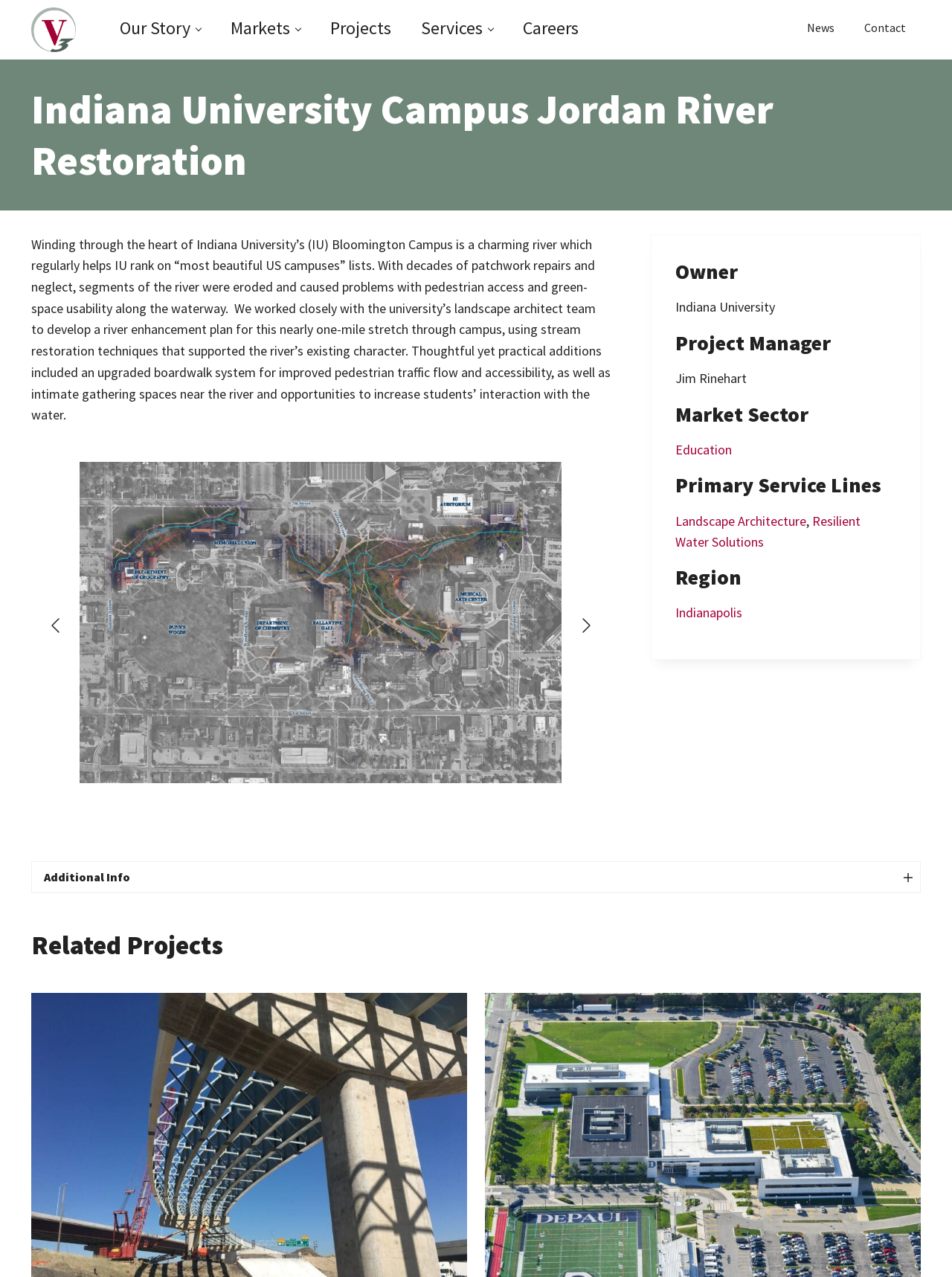Please specify the bounding box coordinates of the clickable region to carry out the following instruction: "Go to the 'Contact' page". The coordinates should be four float numbers between 0 and 1, in the format [left, top, right, bottom].

[0.892, 0.001, 0.967, 0.046]